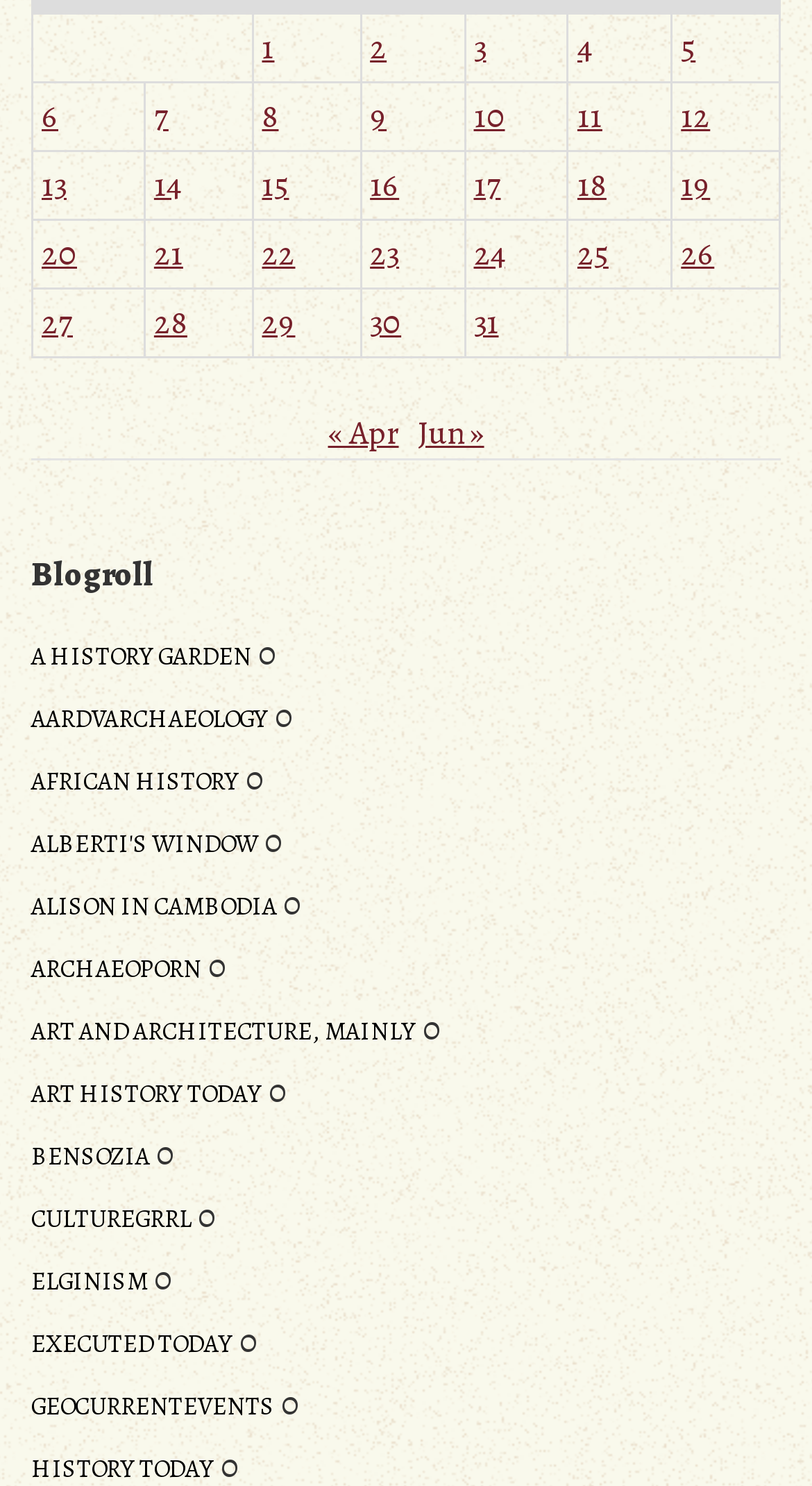What is the next month after May 2012?
Based on the visual information, provide a detailed and comprehensive answer.

I looked at the navigation section and found the link 'Jun »' which indicates that the next month is June.